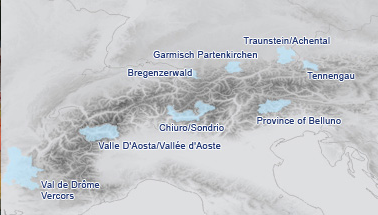Provide a comprehensive description of the image.

The image showcases a map of various regions in the Alps, highlighting notable areas such as Garmisch Partenkirchen, Bregenzerwald, Traunstein/Achental, Tennenbau, Chiuro/Sondrio, and the Province of Belluno. Additionally, it includes the Valle D'Aosta and the Val de Drôme/Vercors regions, all marked with clear blue labels. This geographical representation emphasizes the mountainous terrain and scenic landscapes characteristic of the Alpine region, illustrating the diverse cultural and natural richness present in these areas. The subtle, muted background indicates elevation changes, further enhancing the map's informative purpose in demonstrating the geographical layout of these prominent Alpine territories.